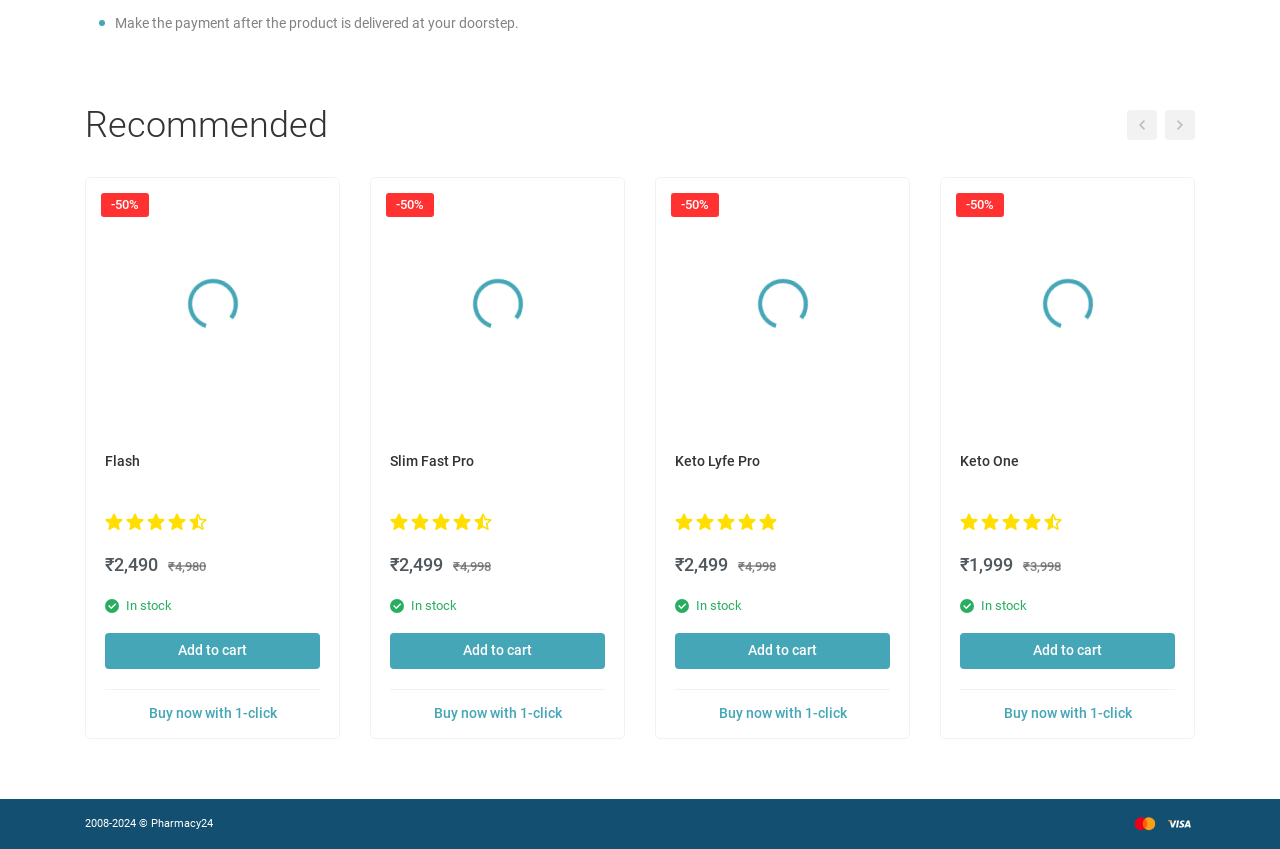Please provide a brief answer to the following inquiry using a single word or phrase:
What is the function of the button at coordinates [0.082, 0.746, 0.25, 0.788]?

Add to cart